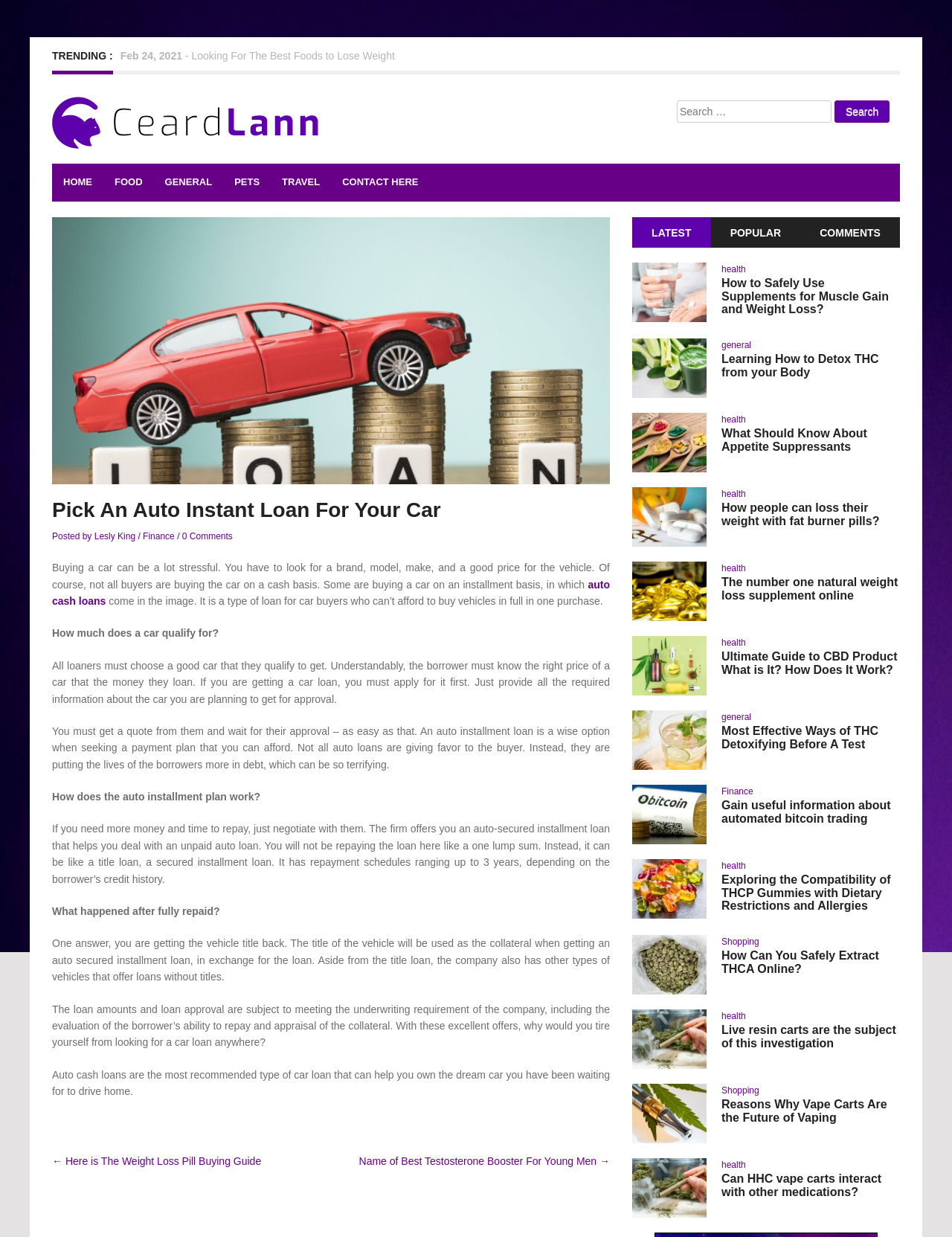Answer the question below in one word or phrase:
How many links are there in the 'Post navigation' section?

2